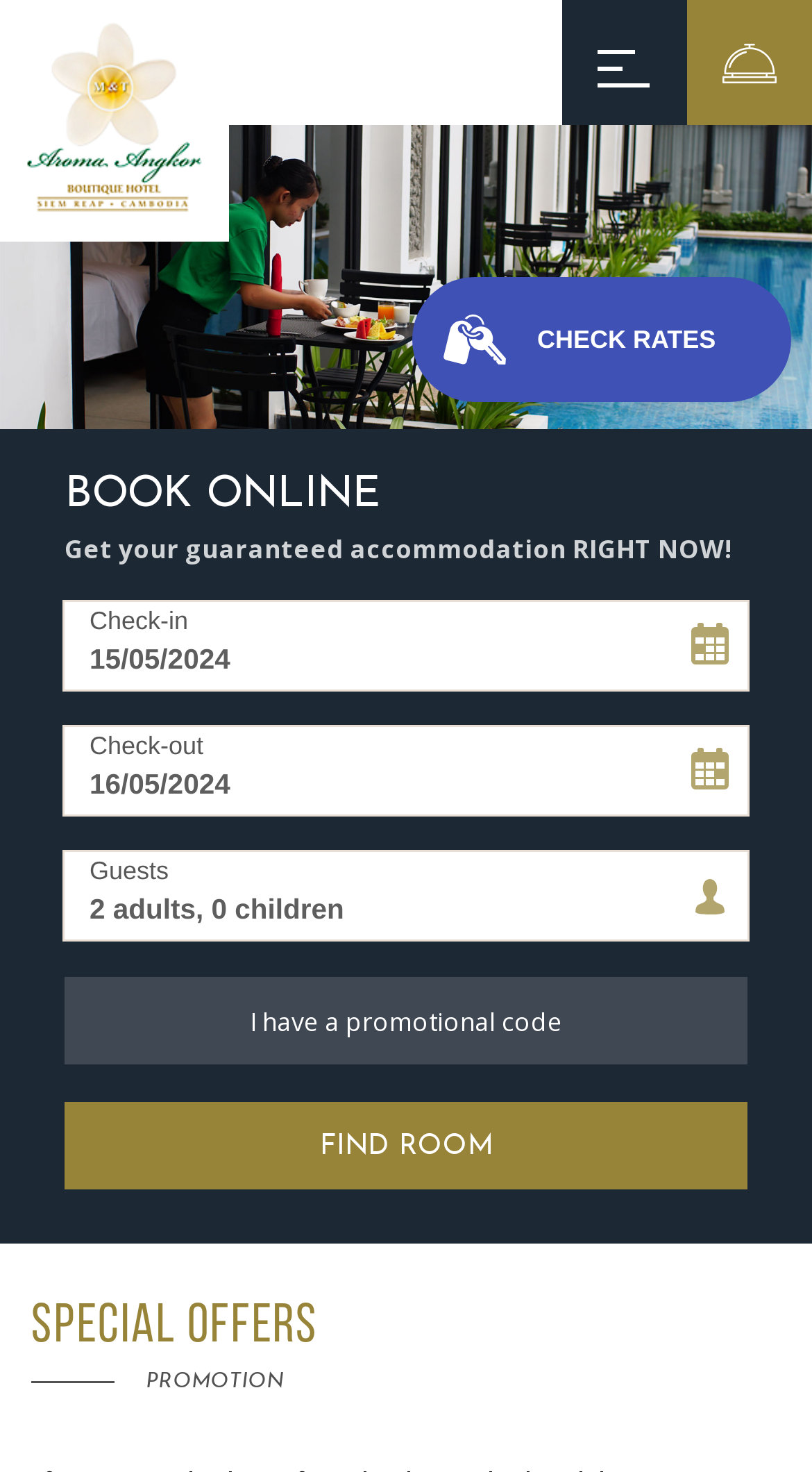Bounding box coordinates are to be given in the format (top-left x, top-left y, bottom-right x, bottom-right y). All values must be floating point numbers between 0 and 1. Provide the bounding box coordinate for the UI element described as: Facilities

[0.767, 0.554, 0.936, 0.592]